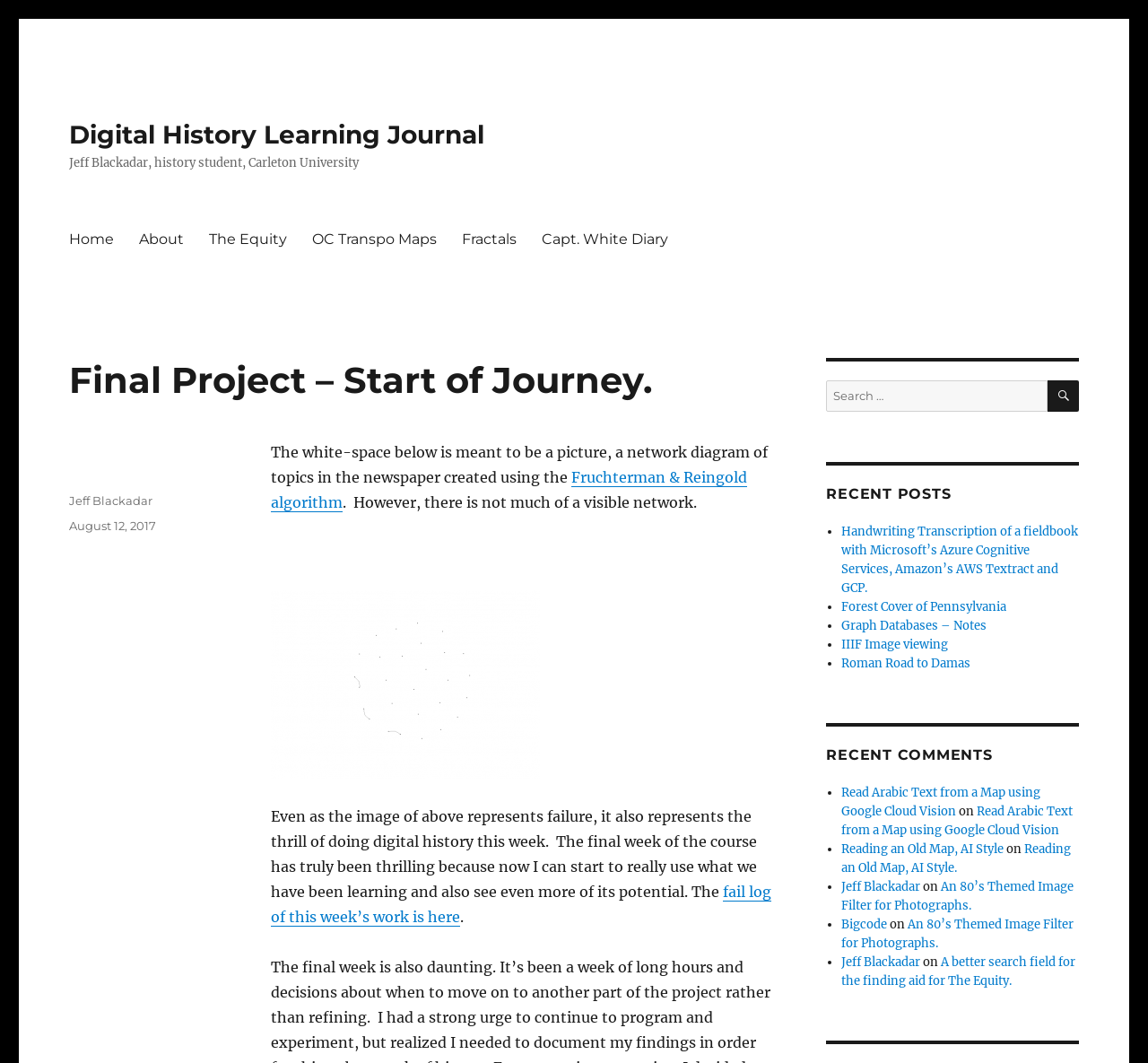What is the topic of the recent post 'Handwriting Transcription of a fieldbook...'?
Refer to the image and provide a one-word or short phrase answer.

Microsoft’s Azure Cognitive Services